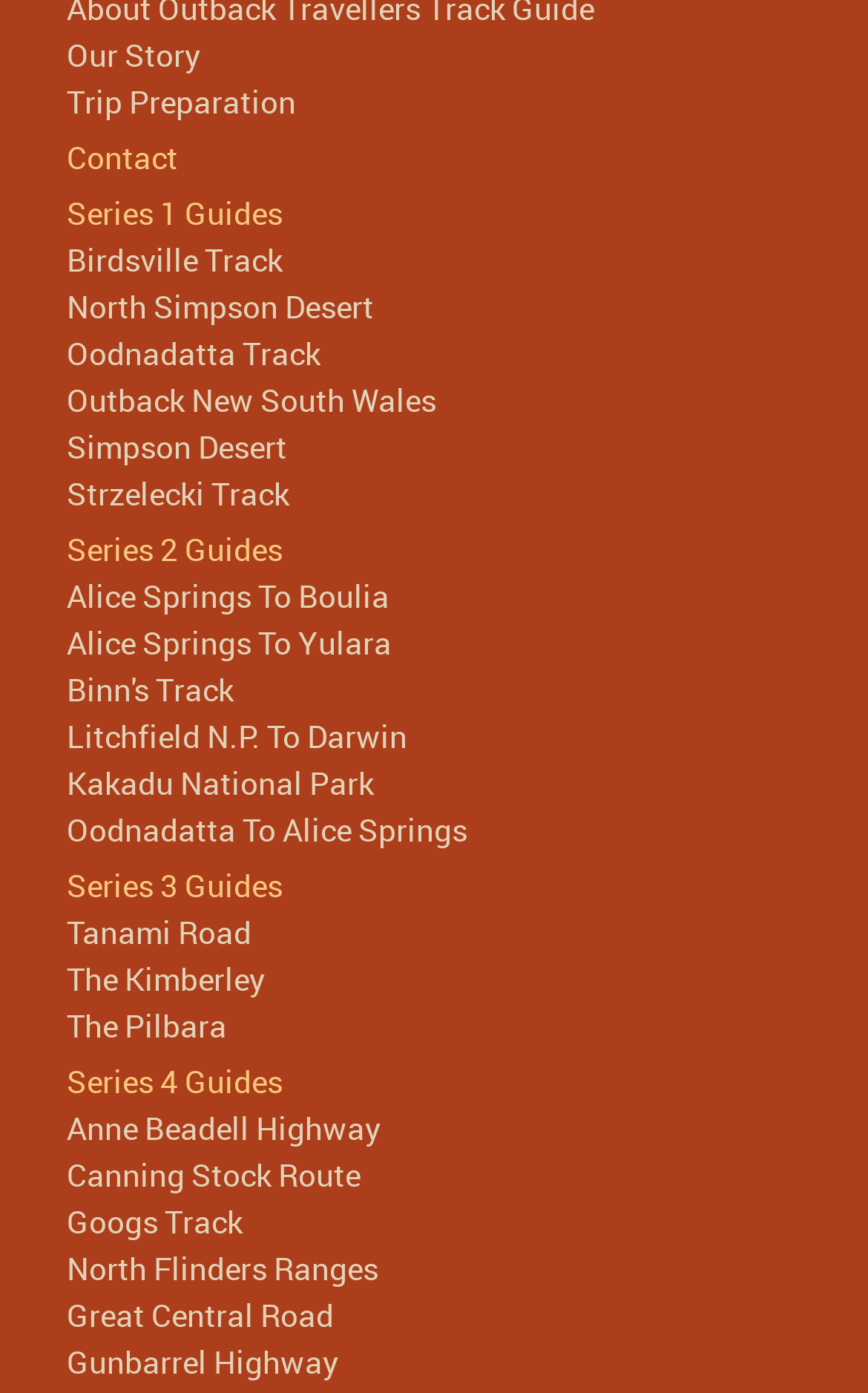Determine the bounding box coordinates for the HTML element described here: "Strzelecki Track".

[0.077, 0.338, 0.333, 0.368]